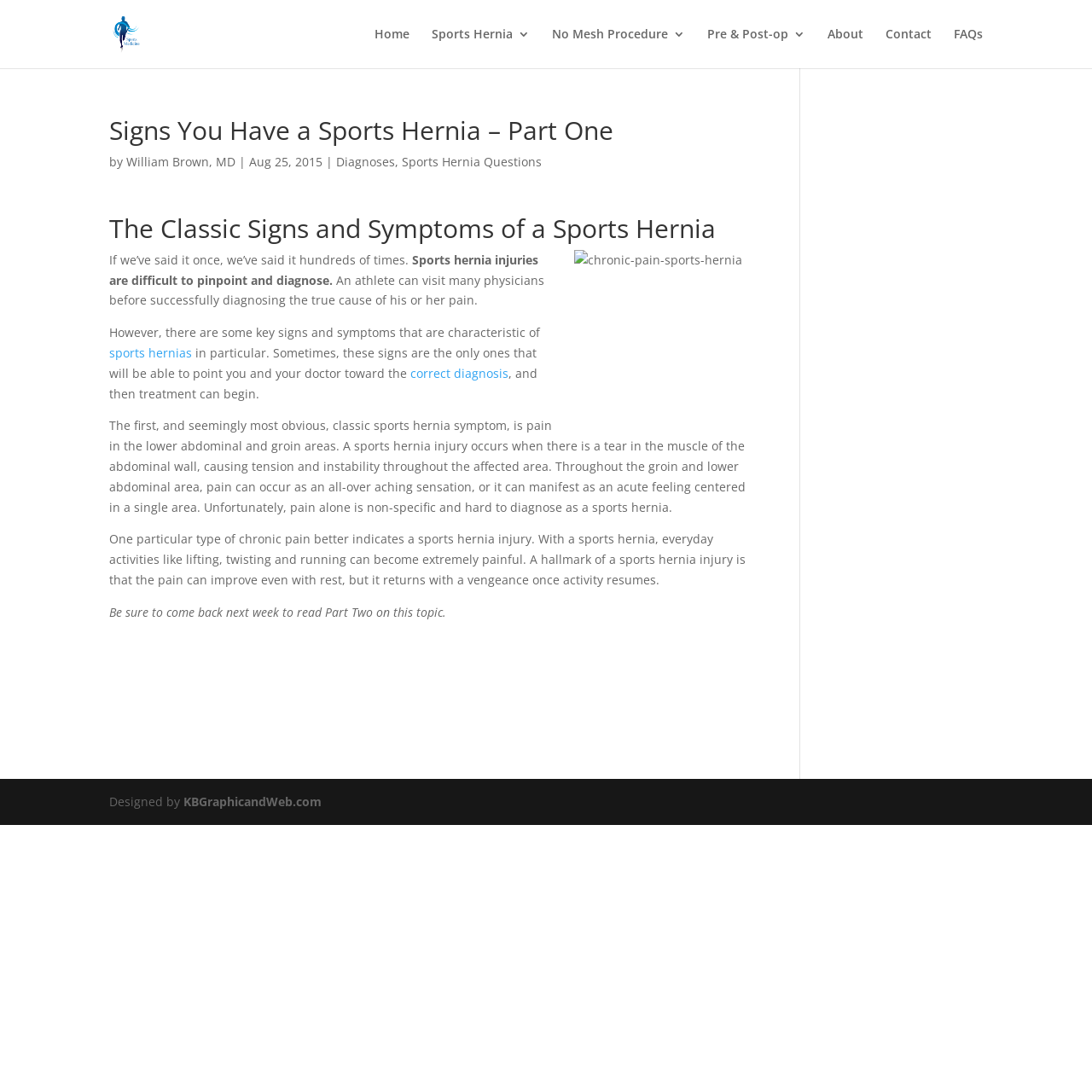Using the provided description: "sports hernias", find the bounding box coordinates of the corresponding UI element. The output should be four float numbers between 0 and 1, in the format [left, top, right, bottom].

[0.1, 0.316, 0.176, 0.33]